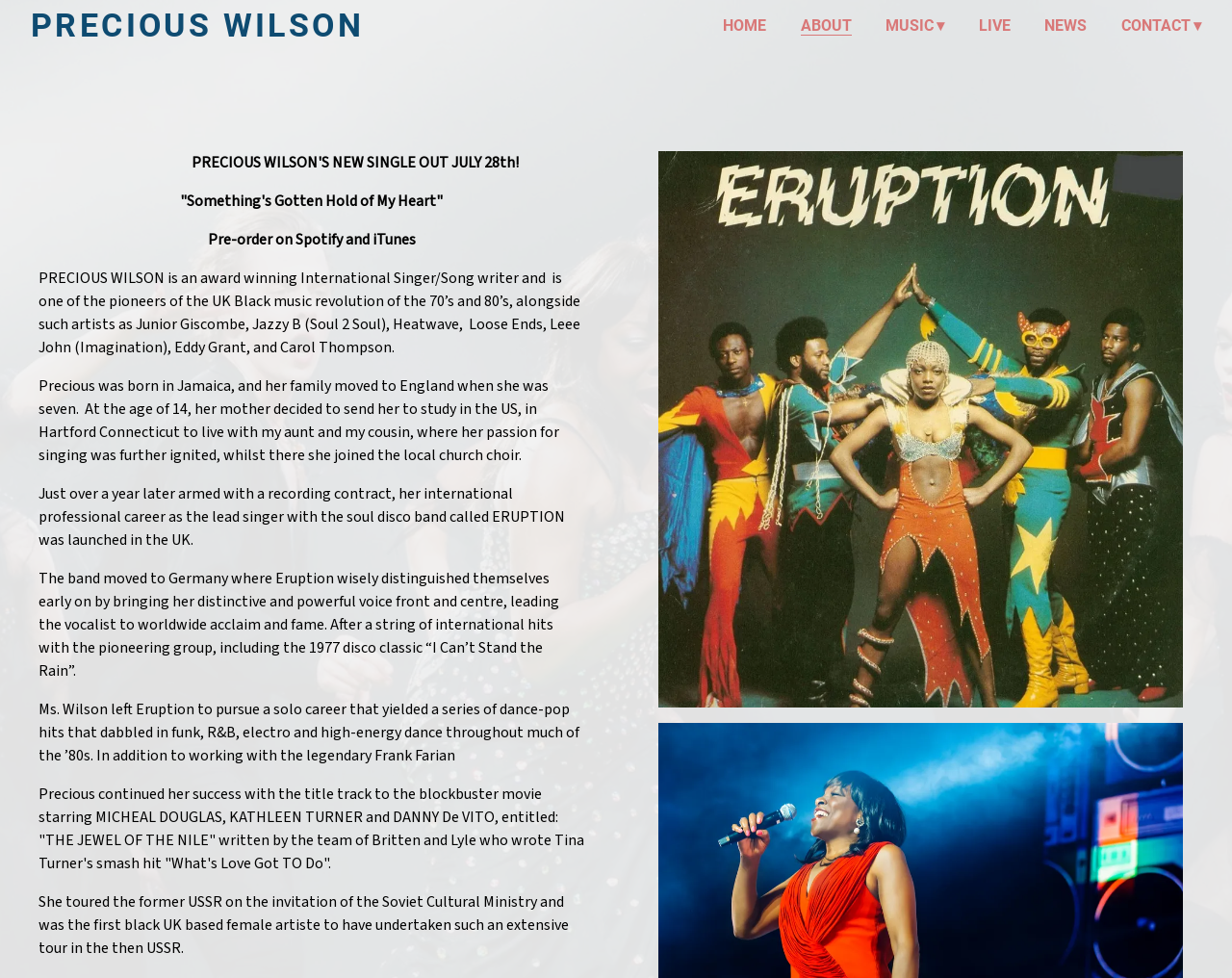What was the name of the band Precious Wilson was part of?
Give a detailed response to the question by analyzing the screenshot.

The name of the band can be found in the biography of Precious Wilson on the webpage, in the StaticText element with the text 'Just over a year later armed with a recording contract, her international professional career as the lead singer with the soul disco band called ERUPTION was launched in the UK.' at coordinates [0.031, 0.494, 0.459, 0.563].